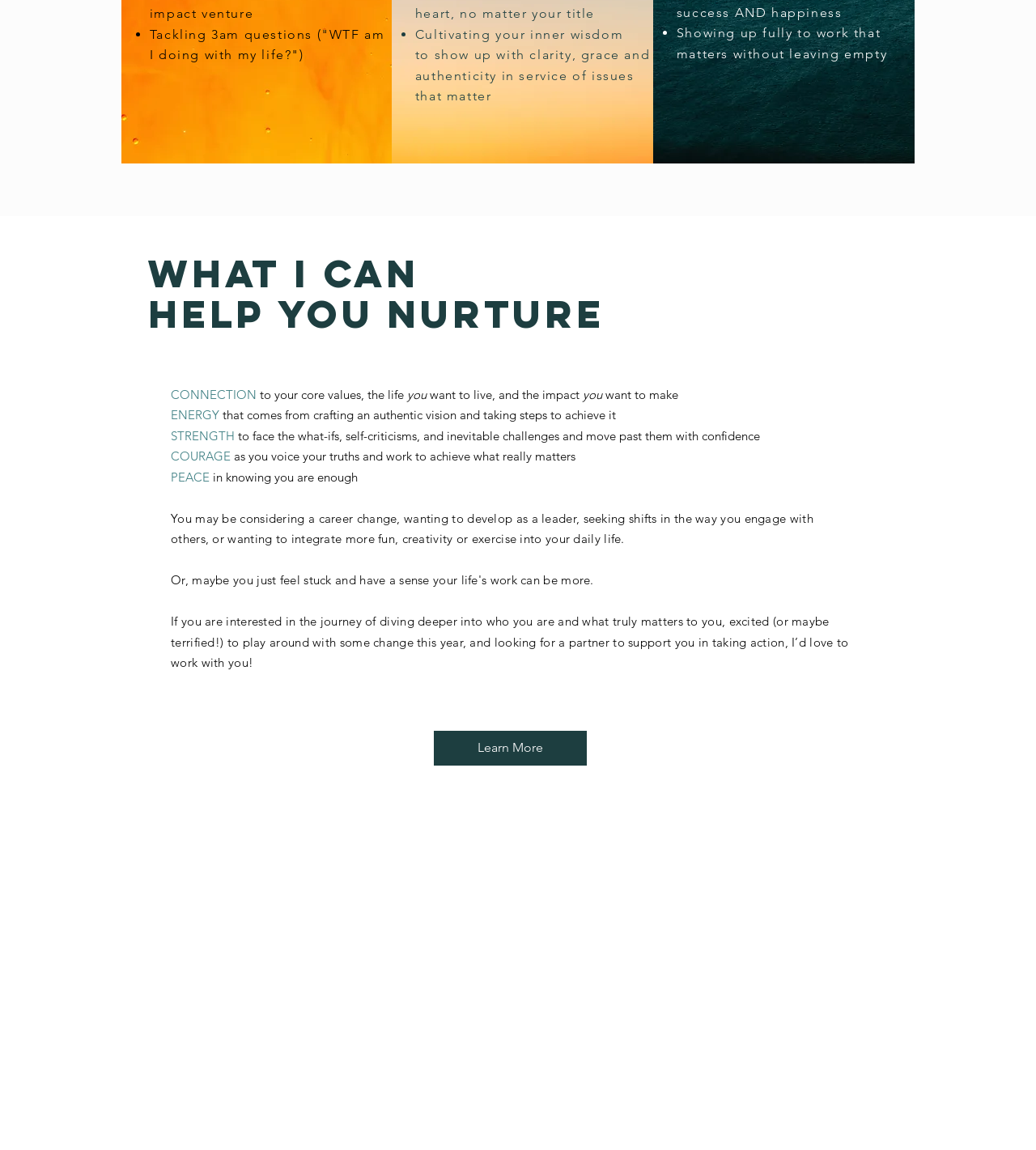Answer the question using only a single word or phrase: 
What is the last item in the list of benefits?

PEACE